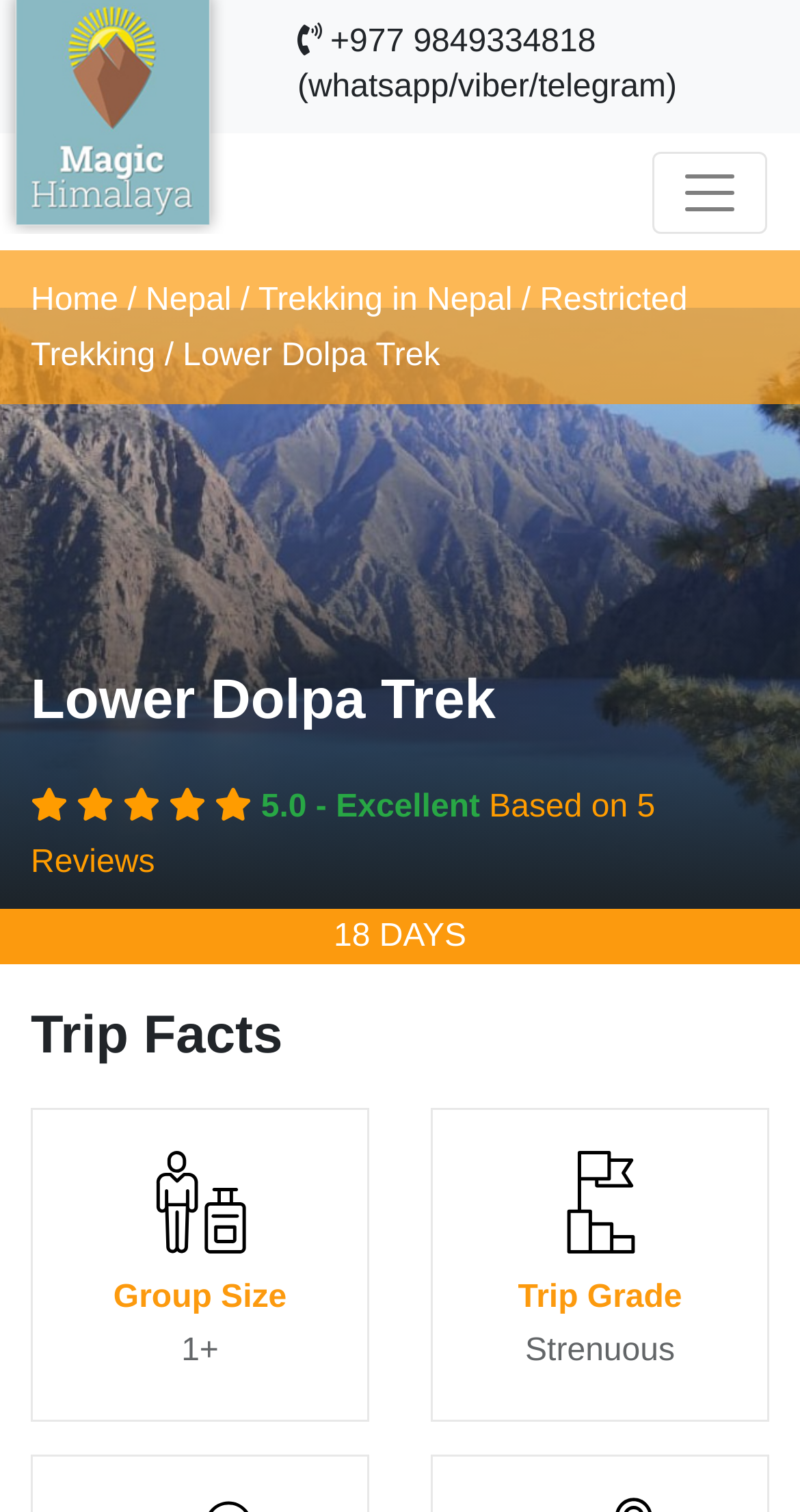What is the minimum group size for the trek?
Provide a concise answer using a single word or phrase based on the image.

1+